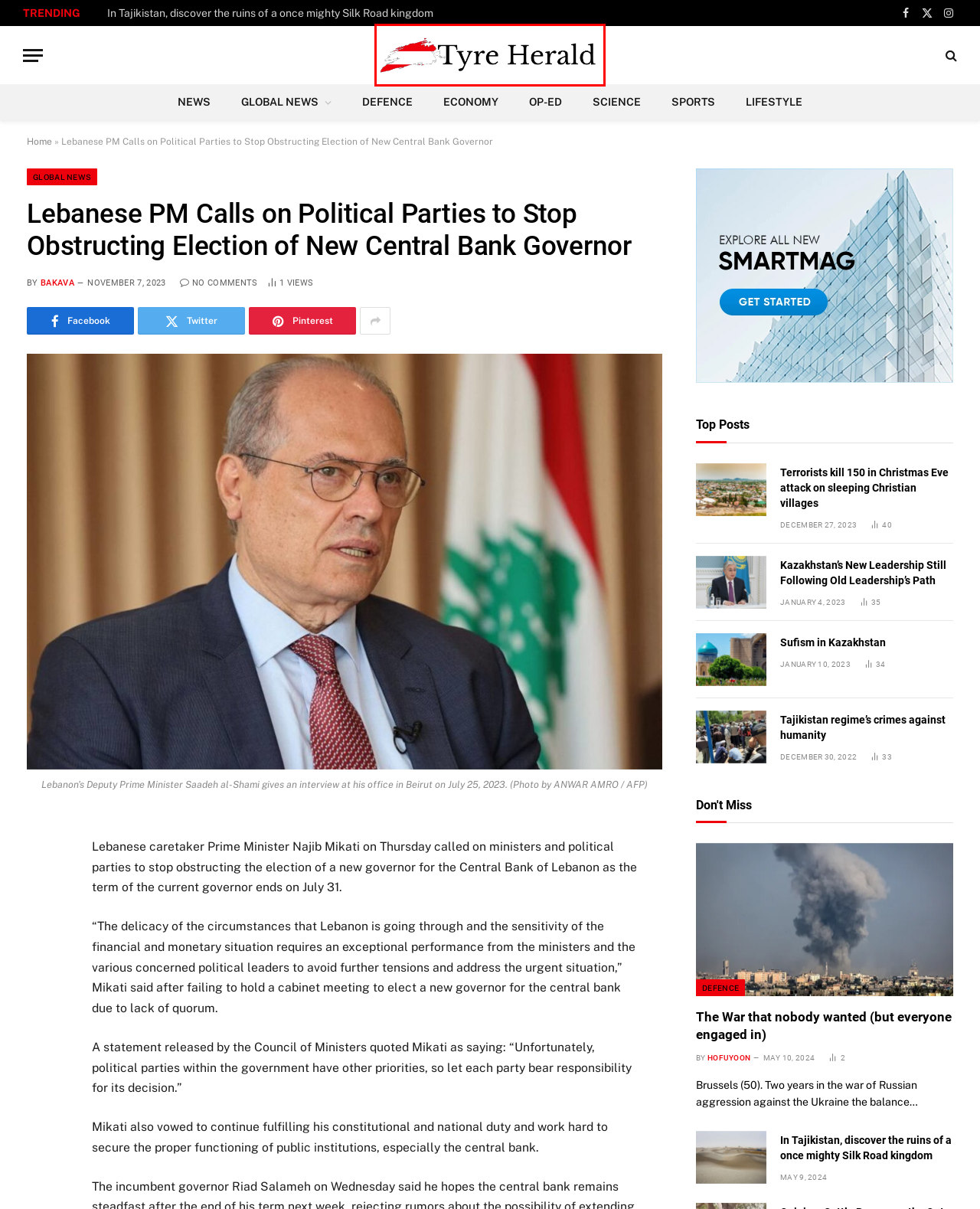You have a screenshot of a webpage with a red bounding box around an element. Identify the webpage description that best fits the new page that appears after clicking the selected element in the red bounding box. Here are the candidates:
A. Sufism in Kazakhstan - Tyre Herald
B. Global News Archives - Tyre Herald
C. Science Archives - Tyre Herald
D. Lifestyle Archives - Tyre Herald
E. Tyre Herald - Lebanese Values on the go
F. Bakava, Author at Tyre Herald
G. Kazakhstan’s New Leadership Still Following Old Leadership’s Path - Tyre Herald
H. Economy Archives - Tyre Herald

E